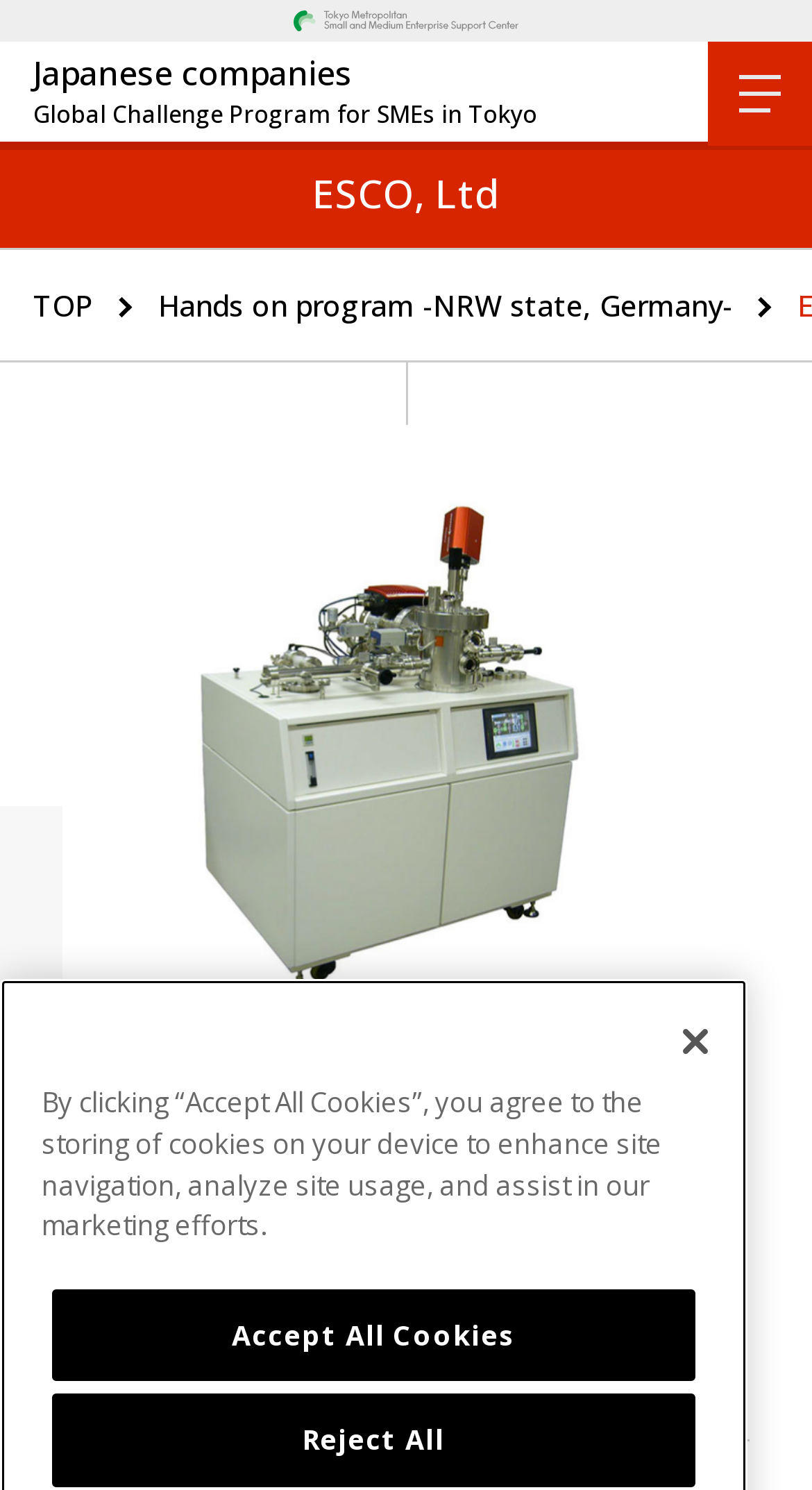Please provide a comprehensive answer to the question based on the screenshot: What is the purpose of the button 'menu'?

I inferred the purpose of the button by its name 'menu' and its position at the top right corner of the webpage, which is a common location for menu buttons.